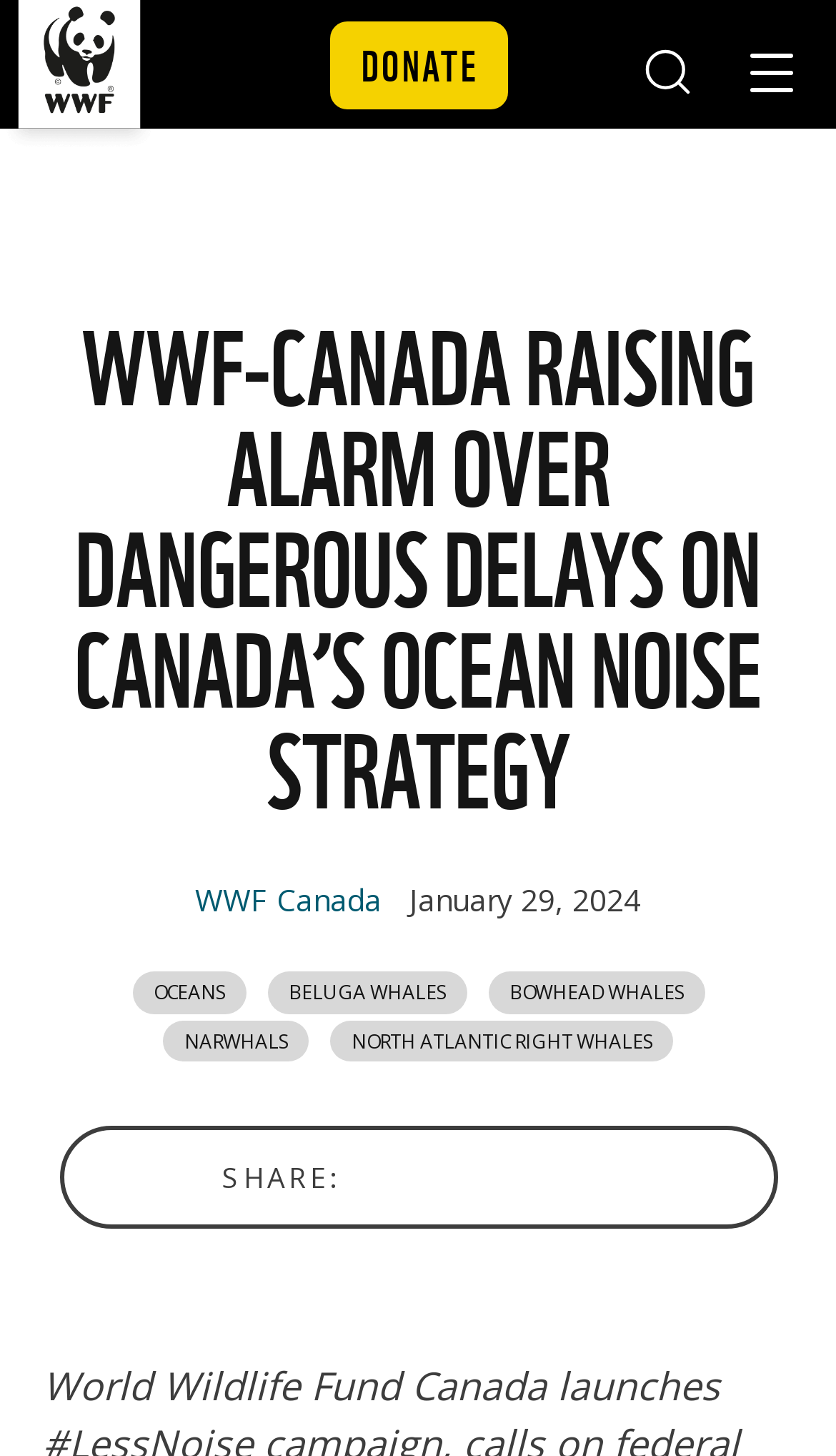Identify the bounding box coordinates of the element that should be clicked to fulfill this task: "Learn about ocean noise strategy". The coordinates should be provided as four float numbers between 0 and 1, i.e., [left, top, right, bottom].

[0.051, 0.212, 0.949, 0.558]